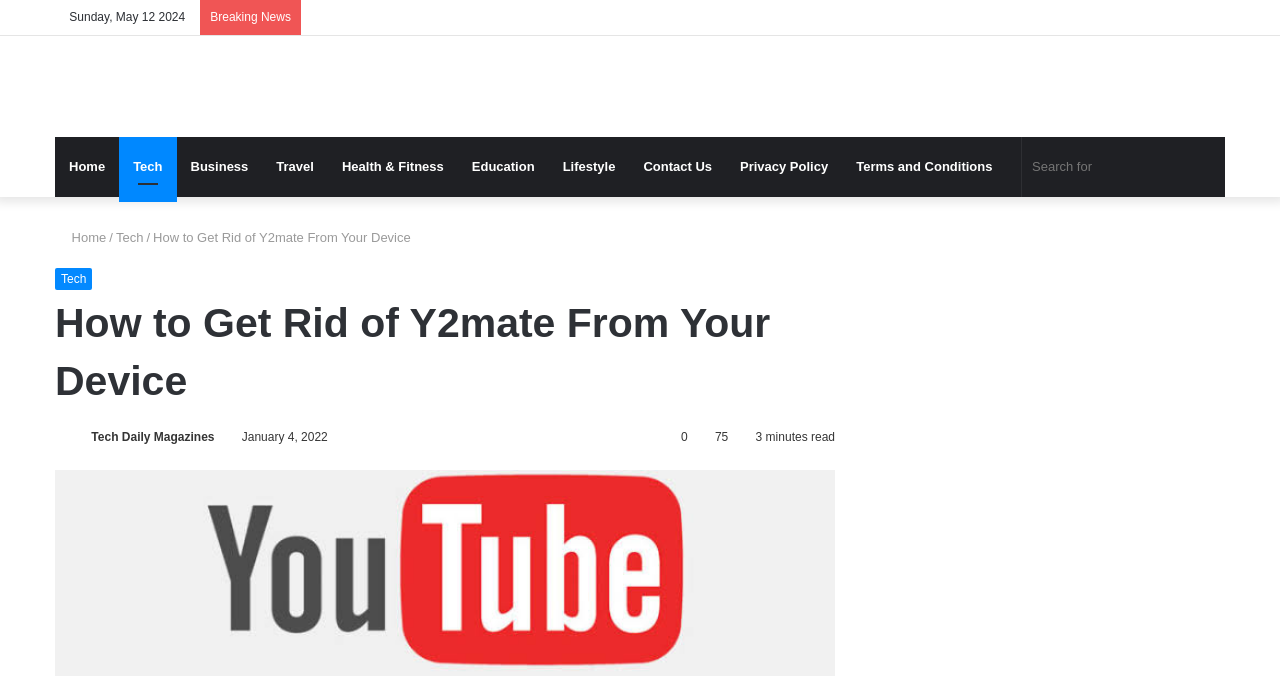Please specify the coordinates of the bounding box for the element that should be clicked to carry out this instruction: "Log In". The coordinates must be four float numbers between 0 and 1, formatted as [left, top, right, bottom].

[0.887, 0.0, 0.91, 0.052]